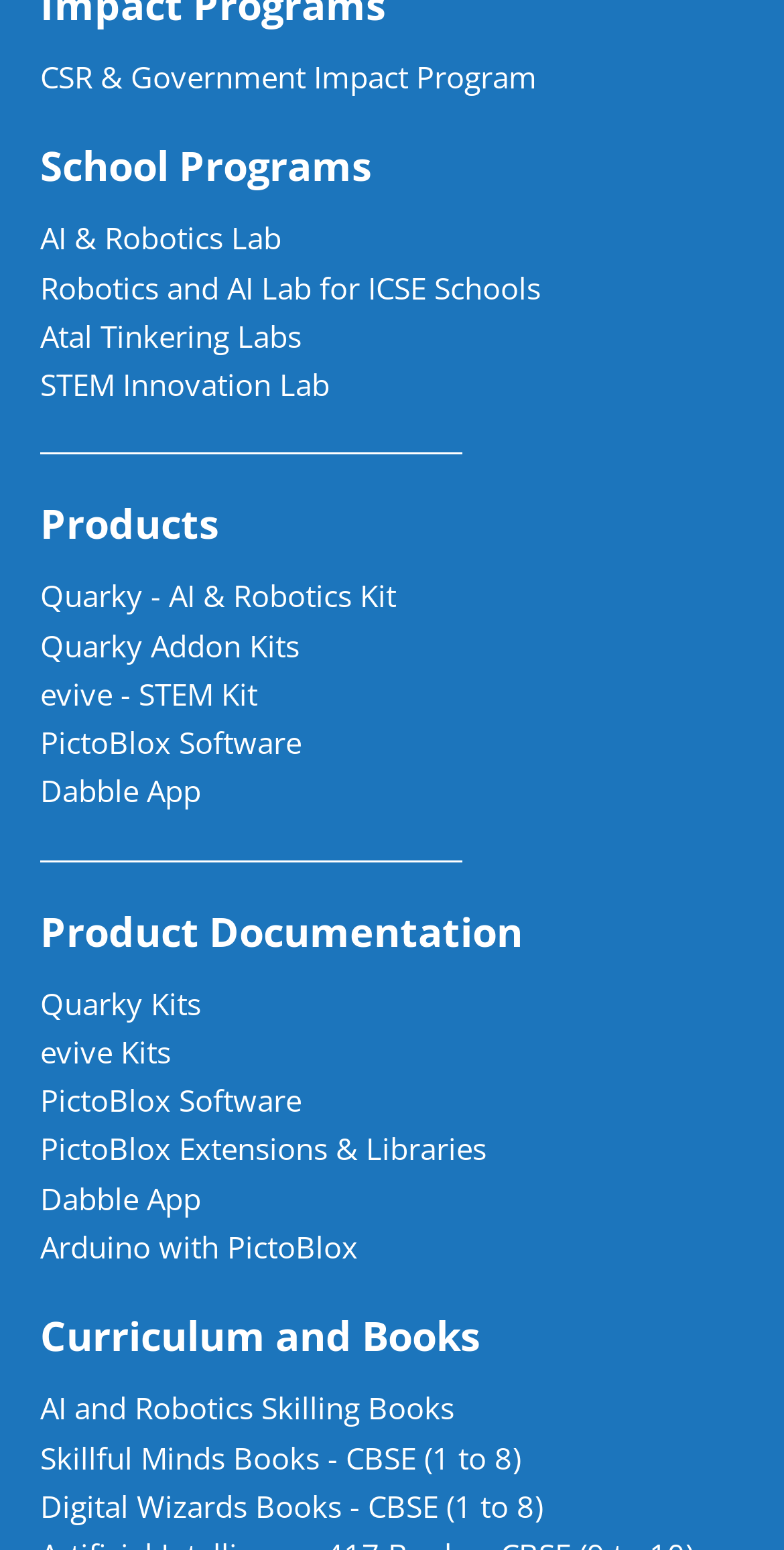Find the bounding box coordinates for the element that must be clicked to complete the instruction: "Check out AI and Robotics Skilling Books". The coordinates should be four float numbers between 0 and 1, indicated as [left, top, right, bottom].

[0.051, 0.893, 0.949, 0.924]